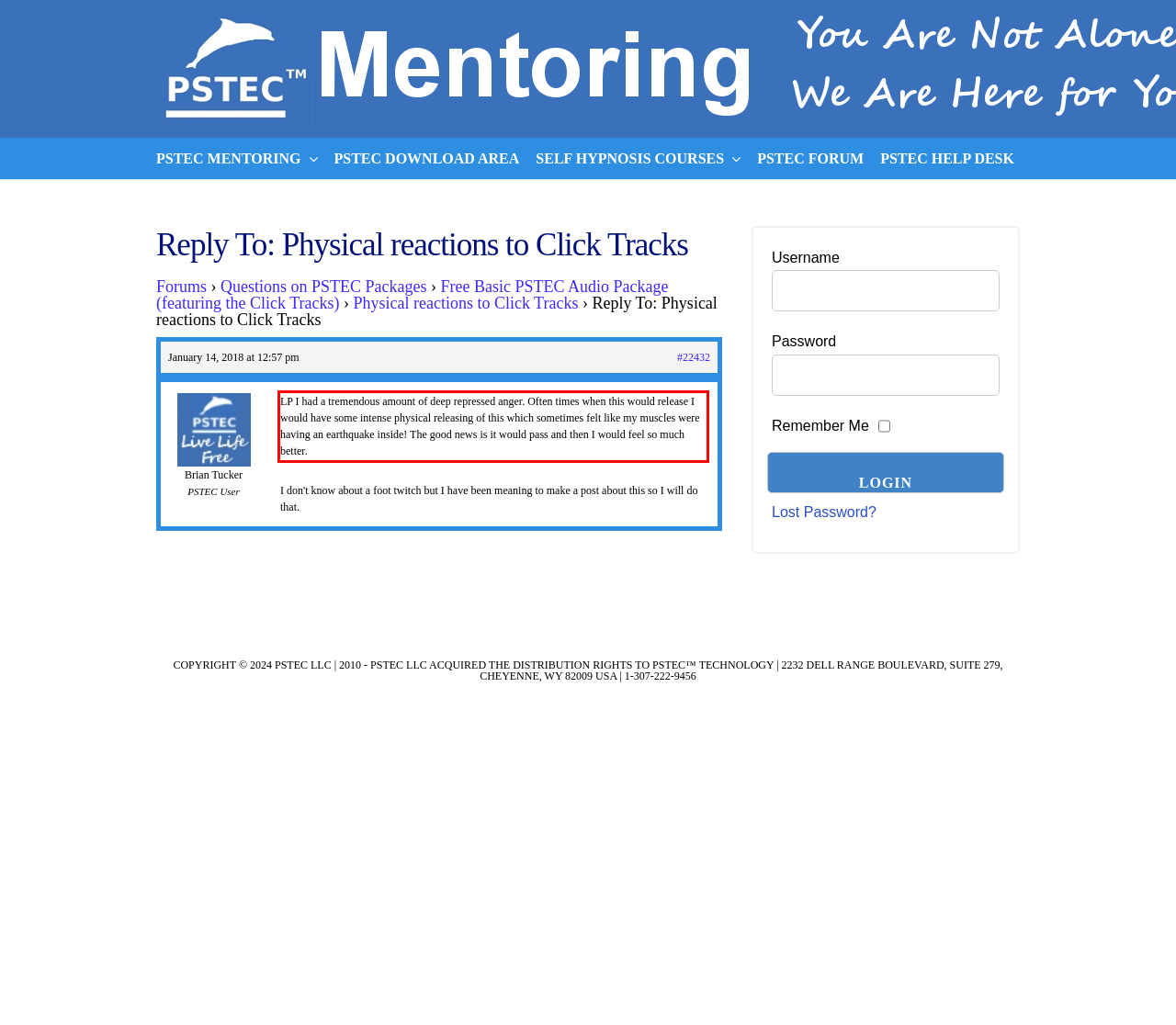Using the provided webpage screenshot, identify and read the text within the red rectangle bounding box.

LP I had a tremendous amount of deep repressed anger. Often times when this would release I would have some intense physical releasing of this which sometimes felt like my muscles were having an earthquake inside! The good news is it would pass and then I would feel so much better.